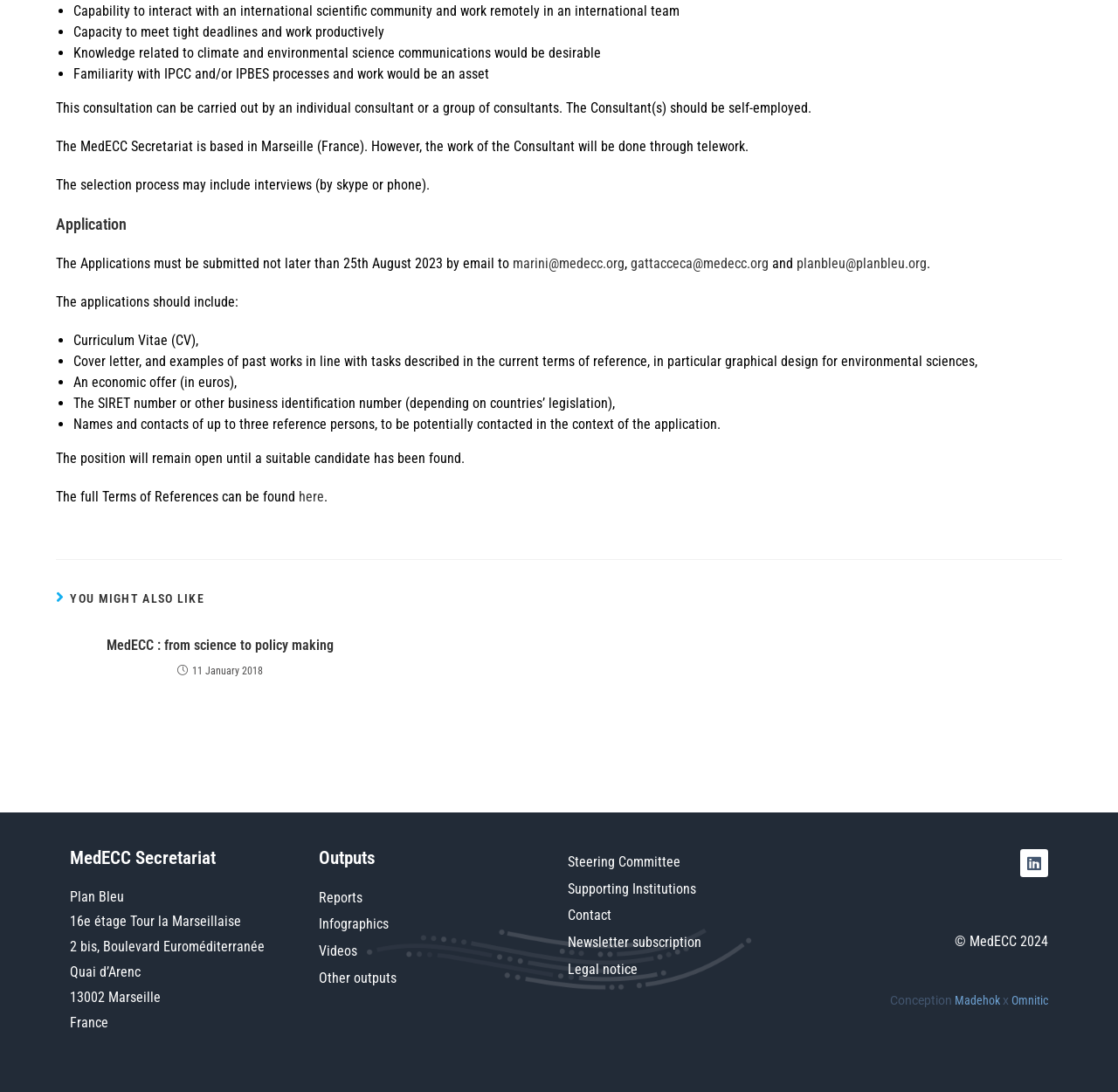Locate the coordinates of the bounding box for the clickable region that fulfills this instruction: "View the full Terms of References".

[0.267, 0.447, 0.29, 0.462]